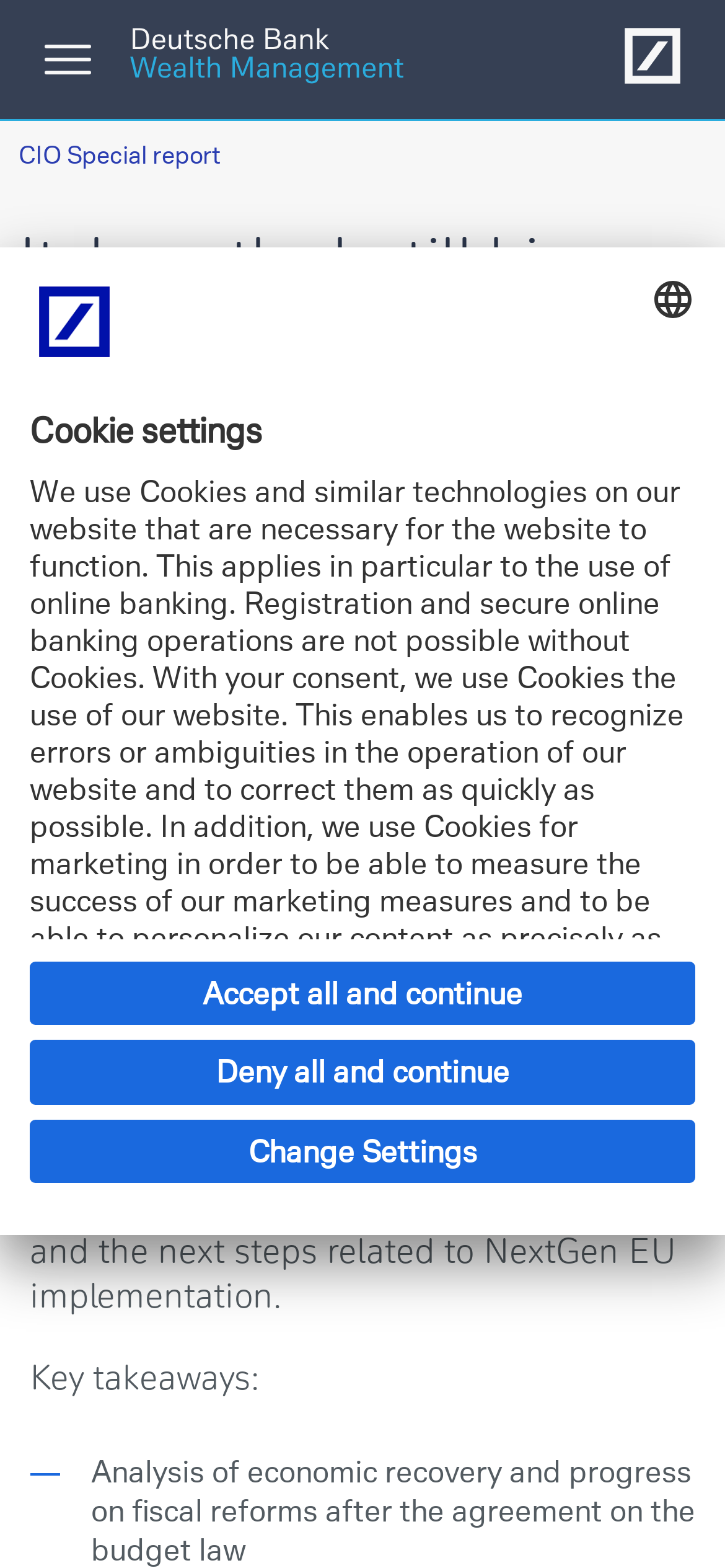Specify the bounding box coordinates of the area to click in order to follow the given instruction: "View Deutsche Bank Wealth Management Logo."

[0.862, 0.018, 0.938, 0.053]